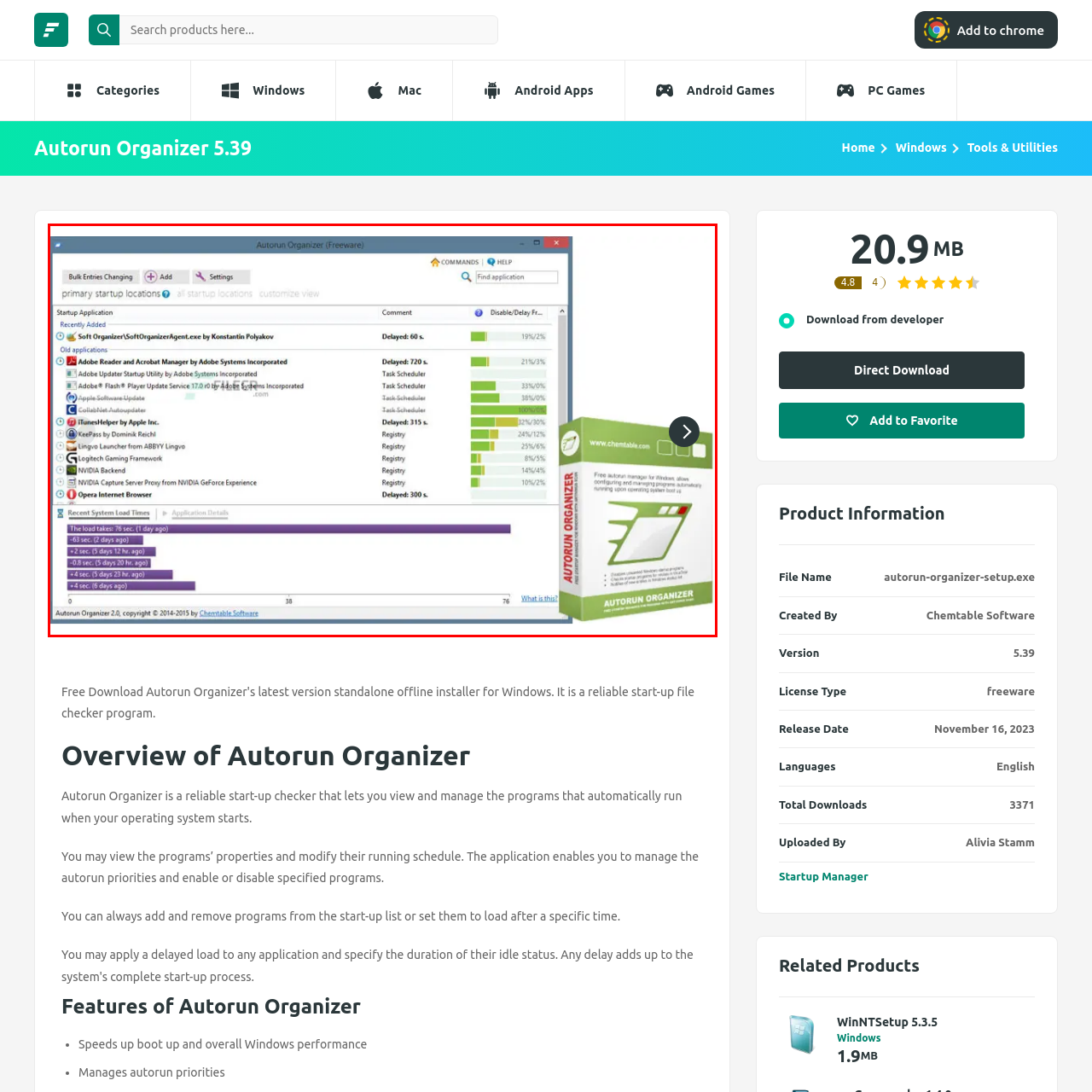Elaborate on the image enclosed by the red box with a detailed description.

The image shows a user interface of **Autorun Organizer**, a freeware application designed to manage startup programs on Windows. The top of the interface features various command buttons including options for changing settings and adding entries. 

In the main section, users can view a list of startup applications with detailed information such as the application name, delay time, and the method by which they are scheduled to run (e.g., Task Scheduler, Registry). Notable entries include "Adobe Reader and Acrobat Manager" and "iTunesHelper," each showing respective delay times in seconds and their execution method. 

A graphical representation on the right side indicates the proportion of delayed time for each application, helping users identify which startup programs may impact boot performance. Beneath the startup applications section, recent system load times are displayed, comparing load times across different days to monitor performance changes.

The overall layout is user-friendly, designed to assist users in optimizing their system startup processes effortlessly. To the right, a boxed logo for **Autorun Organizer** reinforces the application branding, emphasizing its utility for Windows users looking to streamline their startup experience.